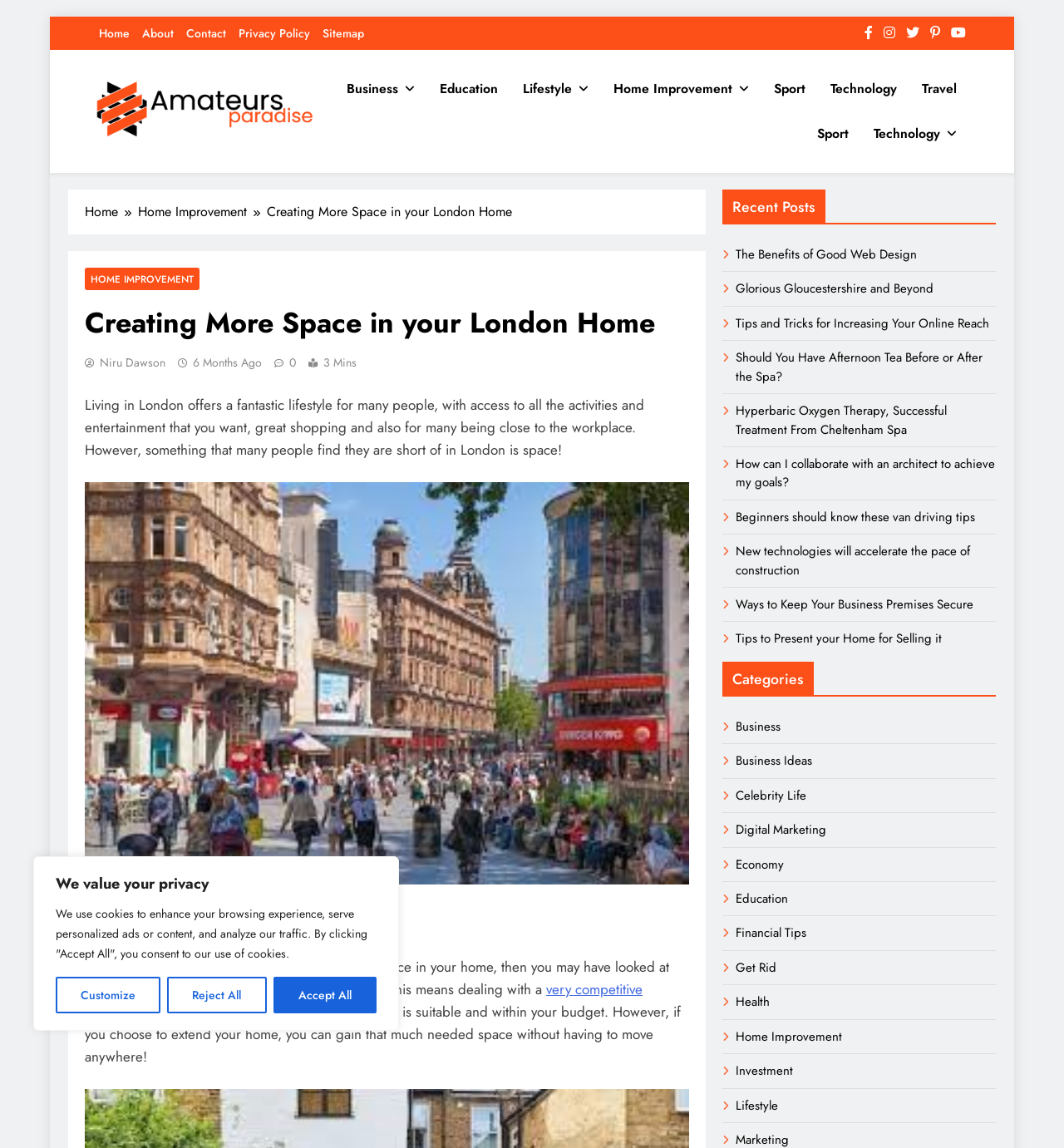Please determine the bounding box coordinates of the element's region to click for the following instruction: "Click on the 'Home Improvement' category".

[0.565, 0.058, 0.716, 0.097]